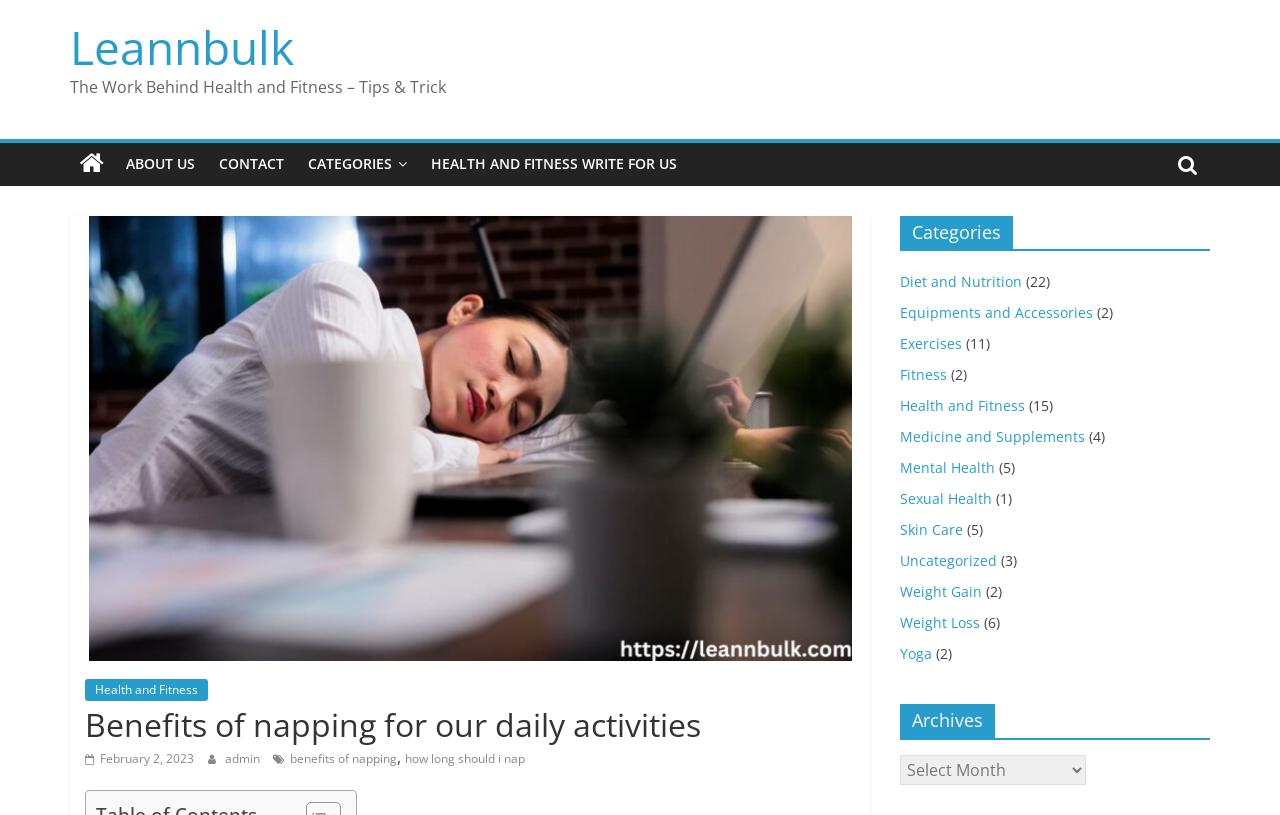Summarize the contents and layout of the webpage in detail.

The webpage is about the benefits of napping, with a focus on improving mood, reducing stress, and increasing alertness. At the top, there is a heading "Leannbulk" with a link to the same name, followed by a static text "The Work Behind Health and Fitness – Tips & Trick". Below this, there are several links to different sections of the website, including "ABOUT US", "CONTACT", "CATEGORIES", and "HEALTH AND FITNESS WRITE FOR US".

To the right of these links, there is a large image with the title "Benefits of napping". Below the image, there is a header "Benefits of napping for our daily activities" with a link to "Health and Fitness" and a static text " ". Further down, there are links to the date "February 2, 2023", the author "admin", and several related topics, including "benefits of napping" and "how long should I nap".

On the right side of the page, there is a complementary section with a heading "Categories" that lists various categories, including "Diet and Nutrition", "Equipments and Accessories", "Exercises", and many others. Each category has a link and a number in parentheses, indicating the number of articles in that category.

Below the categories section, there is another complementary section with a heading "Archives" that has a combobox with a dropdown menu.